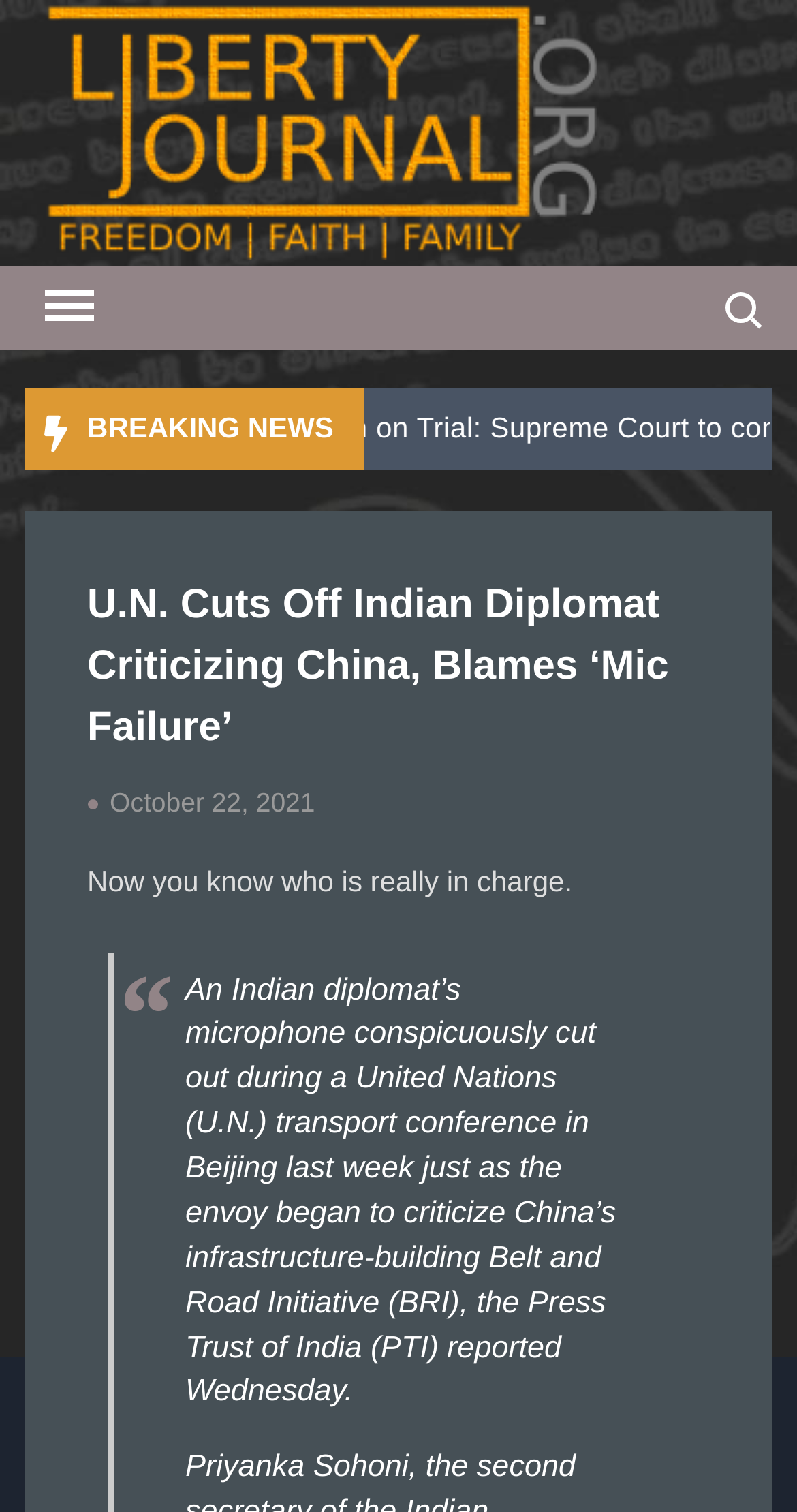What is the name of the initiative criticized by the Indian diplomat?
Using the image, provide a concise answer in one word or a short phrase.

Belt and Road Initiative